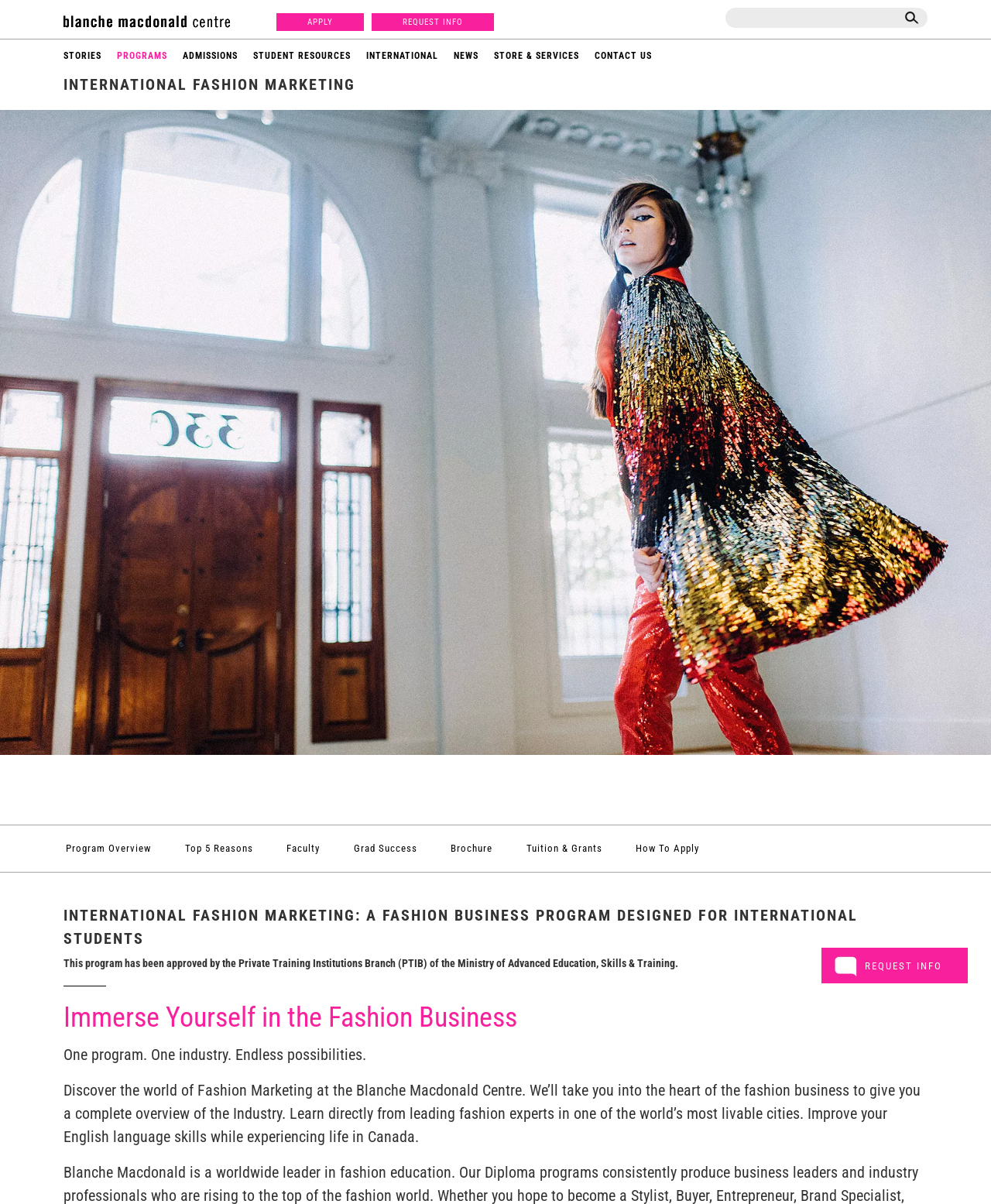Identify the headline of the webpage and generate its text content.

INTERNATIONAL FASHION MARKETING